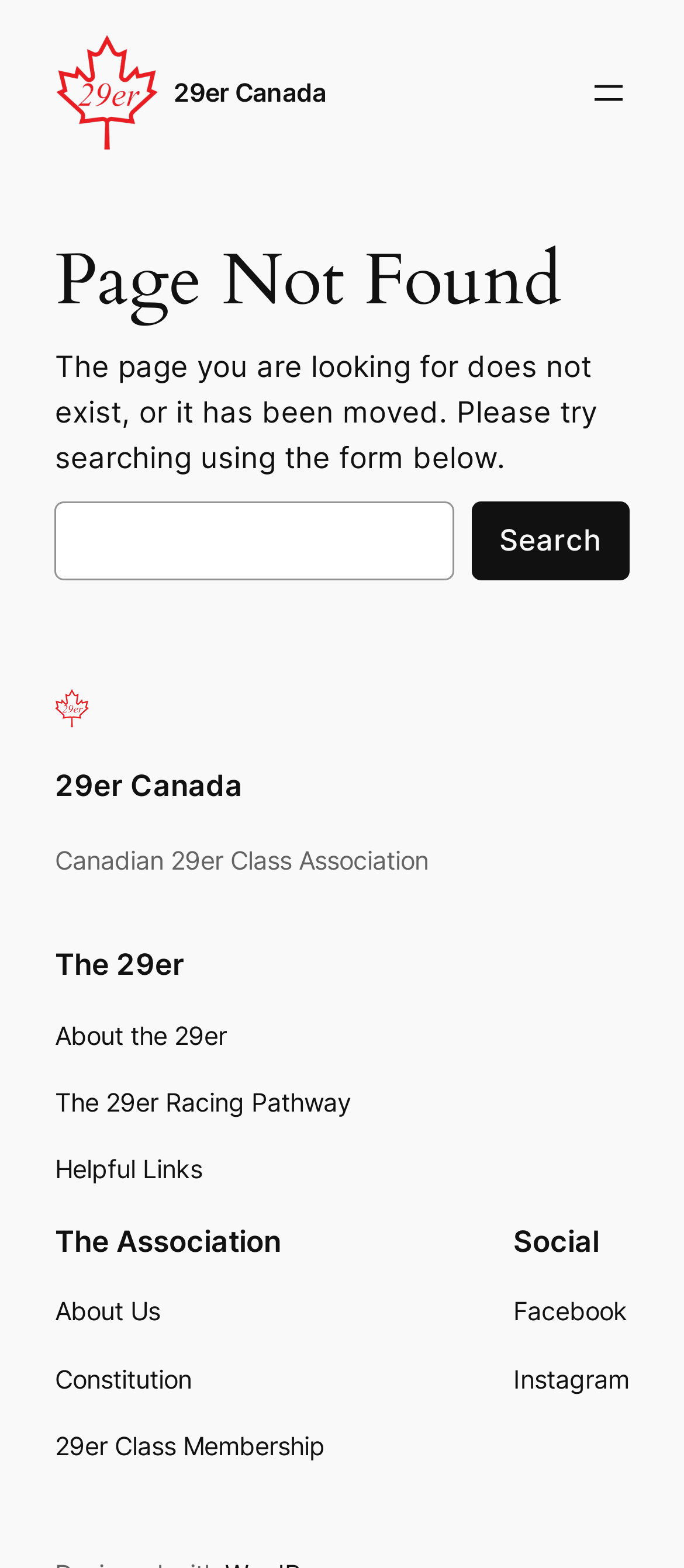Locate the bounding box coordinates of the element you need to click to accomplish the task described by this instruction: "edit this wiki".

None